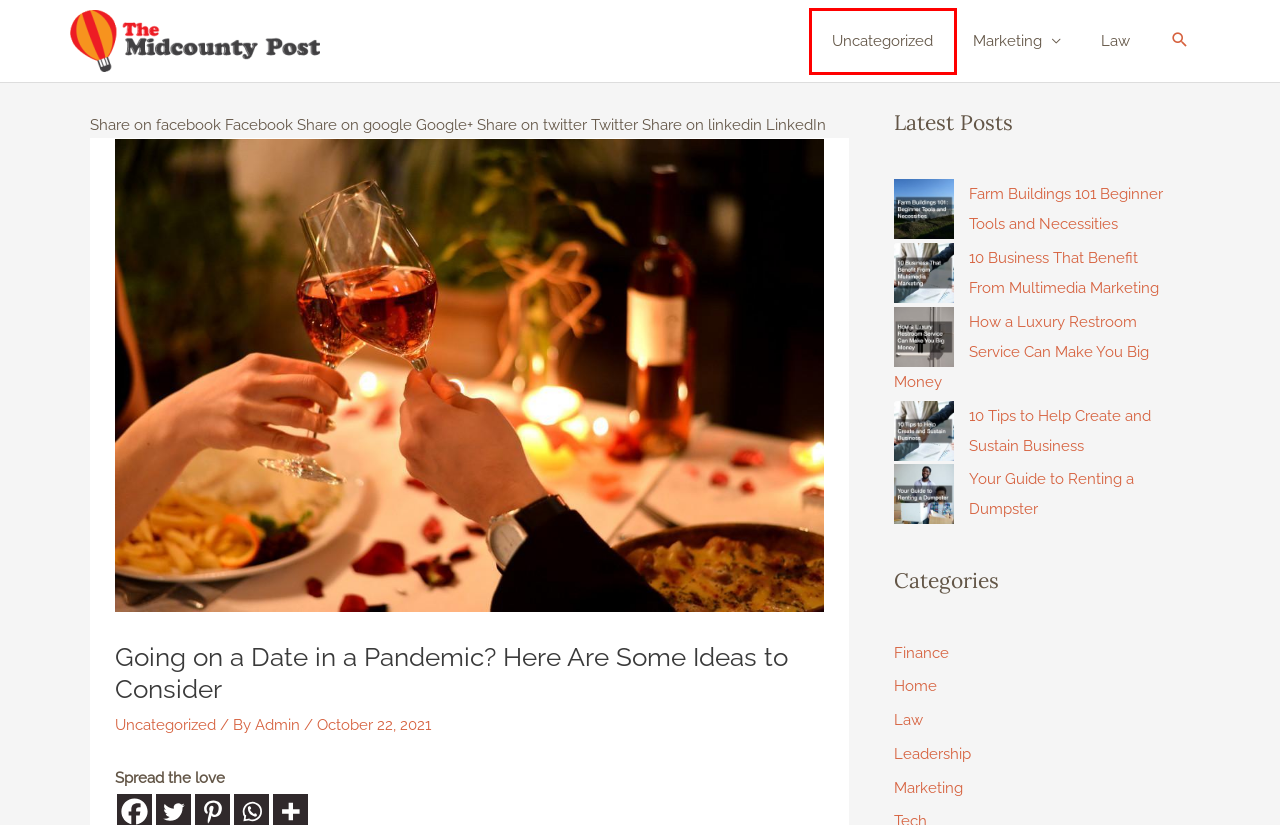You have a screenshot of a webpage with a red rectangle bounding box around an element. Identify the best matching webpage description for the new page that appears after clicking the element in the bounding box. The descriptions are:
A. Your Guide to Renting a Dumpster - The Midcounty Post
B. Finance Archives - The Midcounty Post
C. Uncategorized Archives - The Midcounty Post
D. Marketing Archives - The Midcounty Post
E. Navigating Entrepreneurship: The Midcounty Post
F. 10 Business That Benefit From Multimedia Marketing - The Midcounty Post
G. Law Archives - The Midcounty Post
H. How a Luxury Restroom Service Can Make You Big Money - The Midcounty Post

C